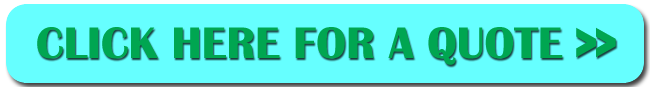Illustrate the image with a detailed caption.

The image features a prominent call-to-action button with the message "CLICK HERE FOR A QUOTE >>", designed to encourage visitors to request estimates for end-of-tenancy cleaning services. This service is particularly beneficial for those preparing to move out, as professional cleaning ensures a thorough and efficient clean, increasing the likelihood of receiving a full deposit refund from landlords. The button's vibrant turquoise background and bold green text make it eye-catching, serving as an easy access point for potential customers to engage with local cleaning services in Tonbridge, Kent. Clicking this button will lead users to obtain tailored quotes, streamlining the process of securing reliable cleaning help as they transition to their new homes.